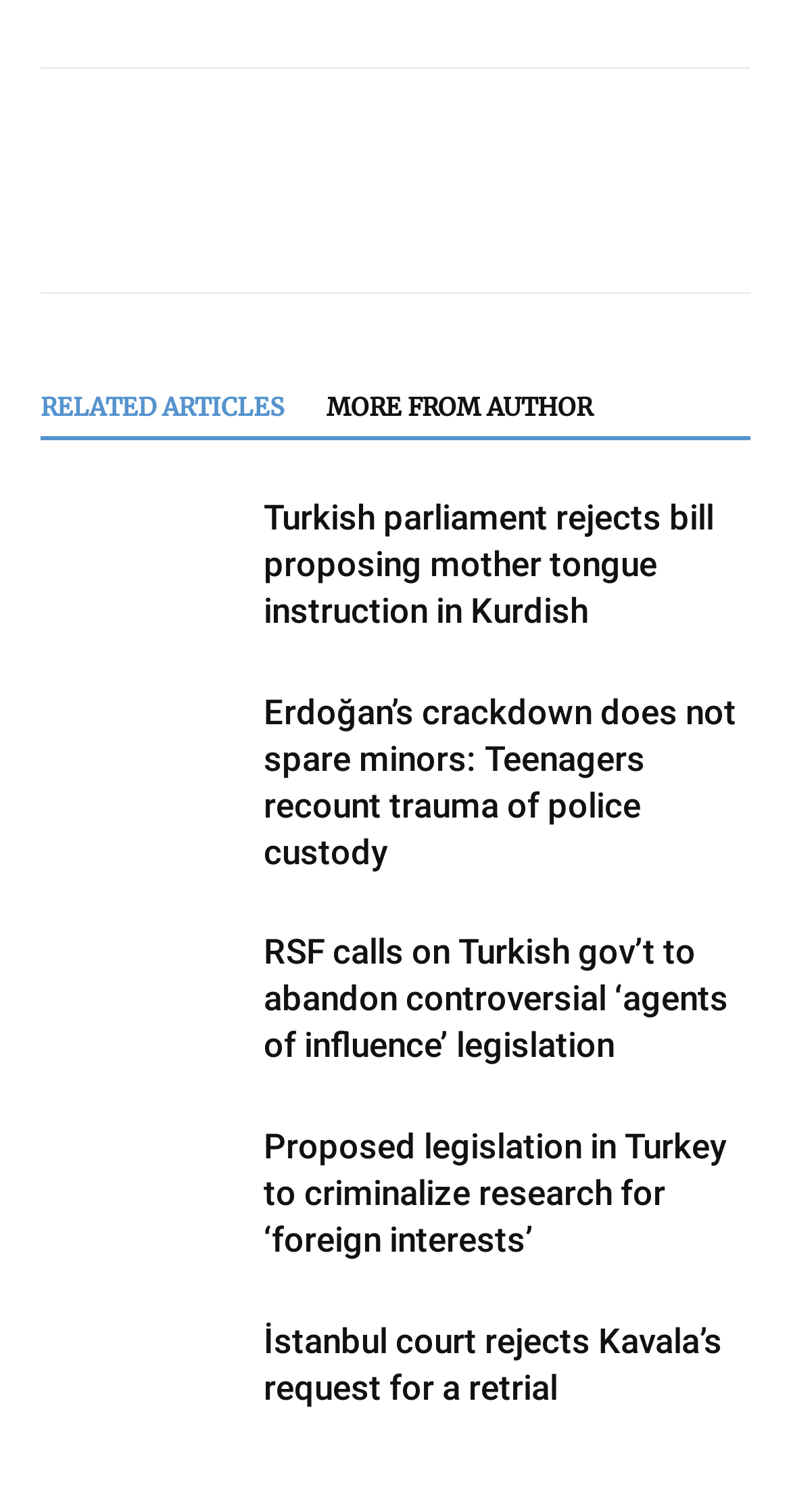Use the details in the image to answer the question thoroughly: 
What is the topic of the second article?

I looked at the second article section, which has a heading and a link with the same text. The text is 'Erdoğan’s crackdown does not spare minors: Teenagers recount trauma of police custody', so the topic is about Erdoğan's crackdown on minors.